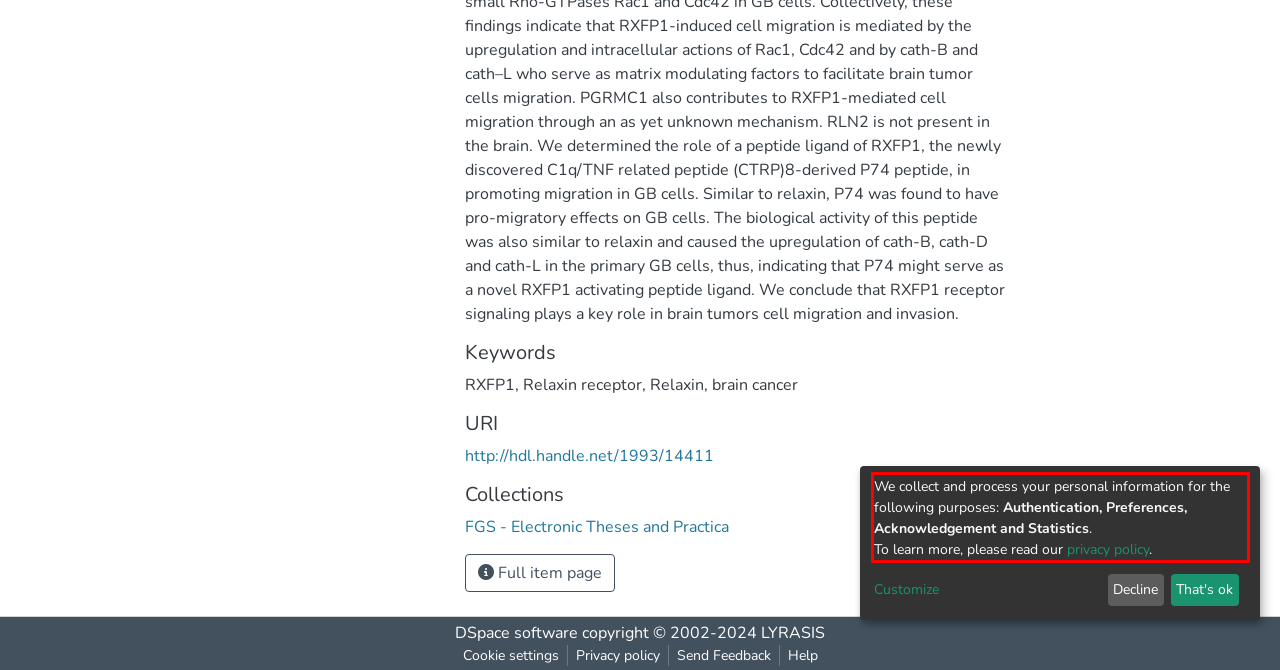You have a screenshot with a red rectangle around a UI element. Recognize and extract the text within this red bounding box using OCR.

We collect and process your personal information for the following purposes: Authentication, Preferences, Acknowledgement and Statistics. To learn more, please read our privacy policy.